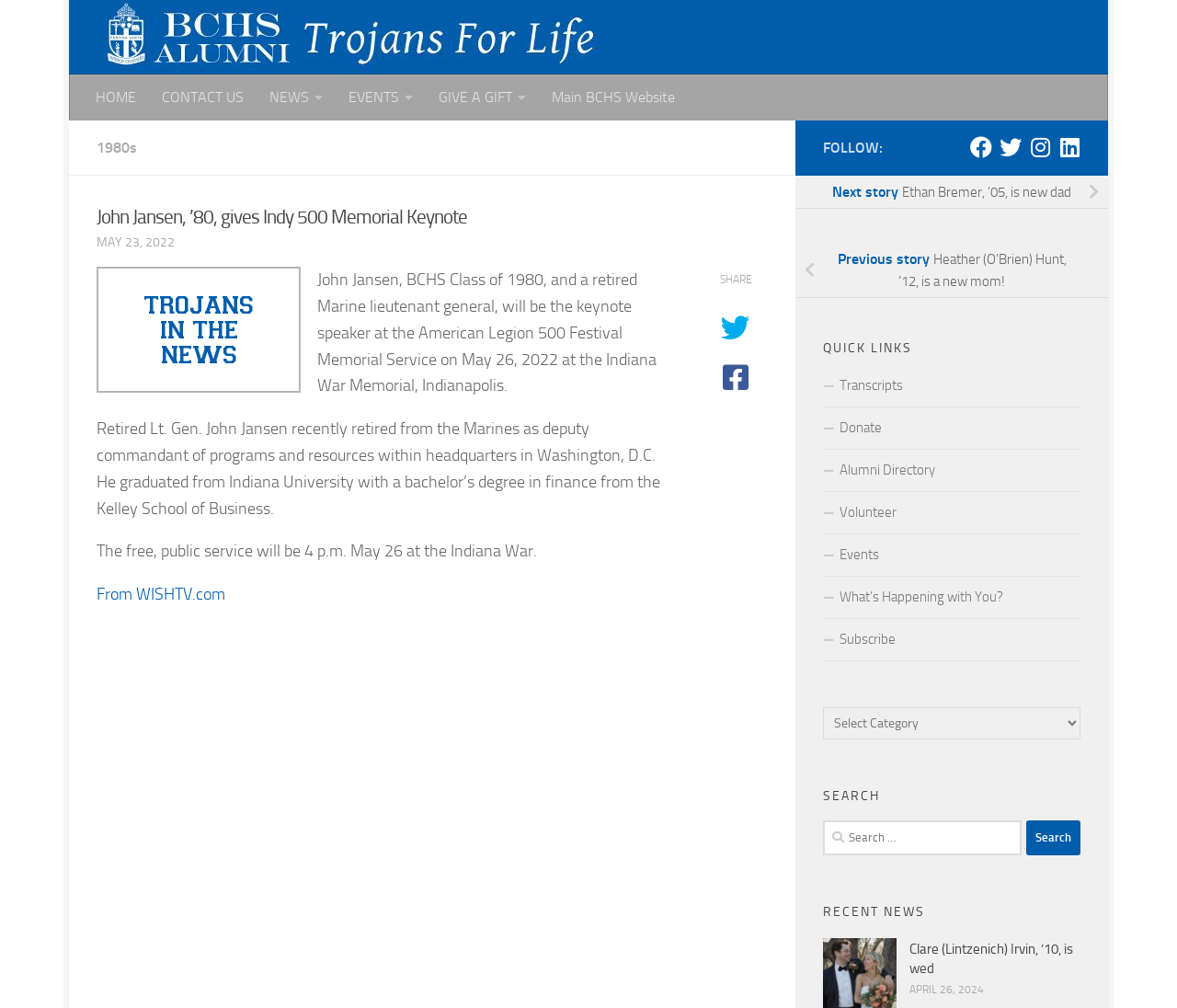Identify the bounding box coordinates for the region of the element that should be clicked to carry out the instruction: "Switch currency". The bounding box coordinates should be four float numbers between 0 and 1, i.e., [left, top, right, bottom].

None